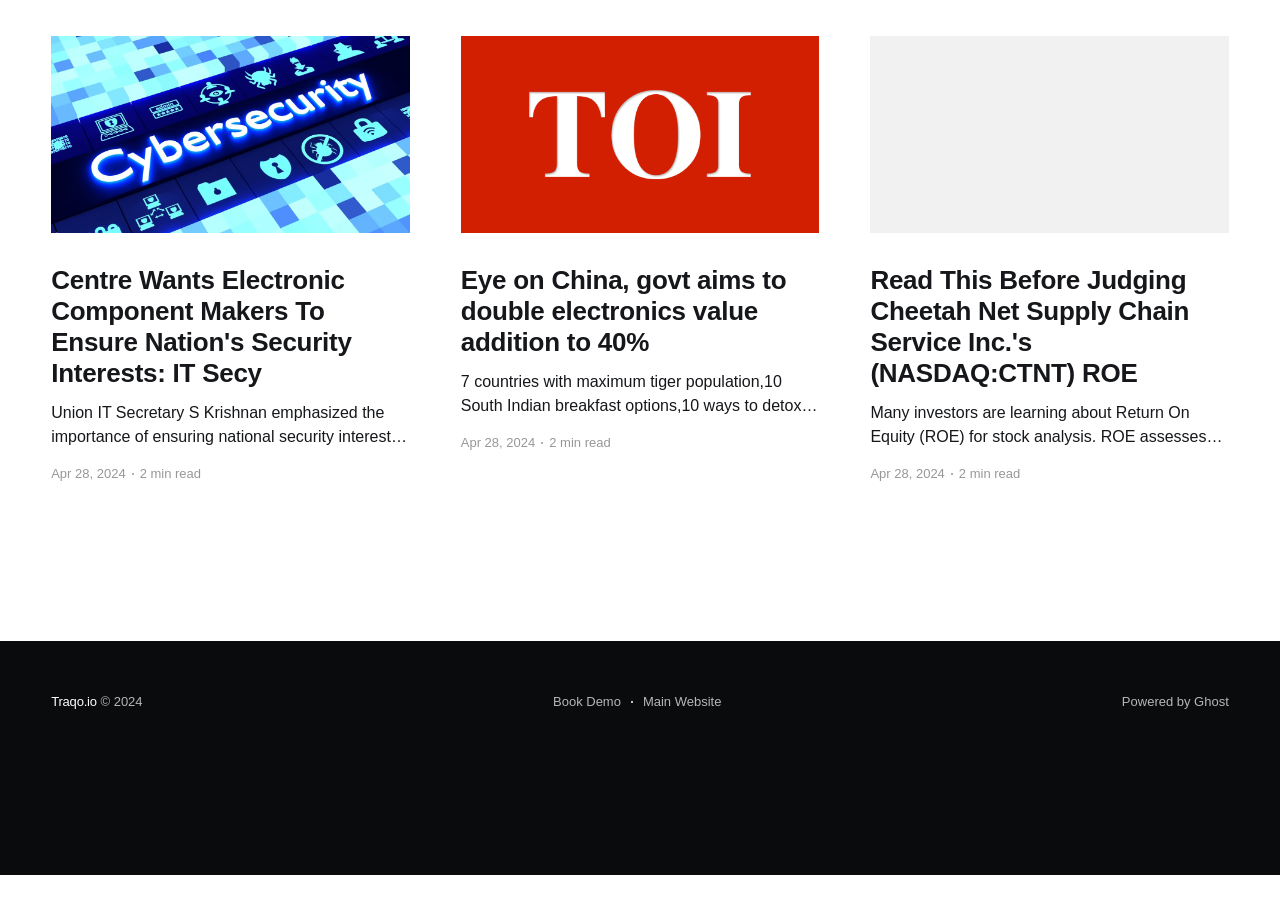Kindly determine the bounding box coordinates for the area that needs to be clicked to execute this instruction: "Visit the main website".

[0.493, 0.765, 0.564, 0.794]